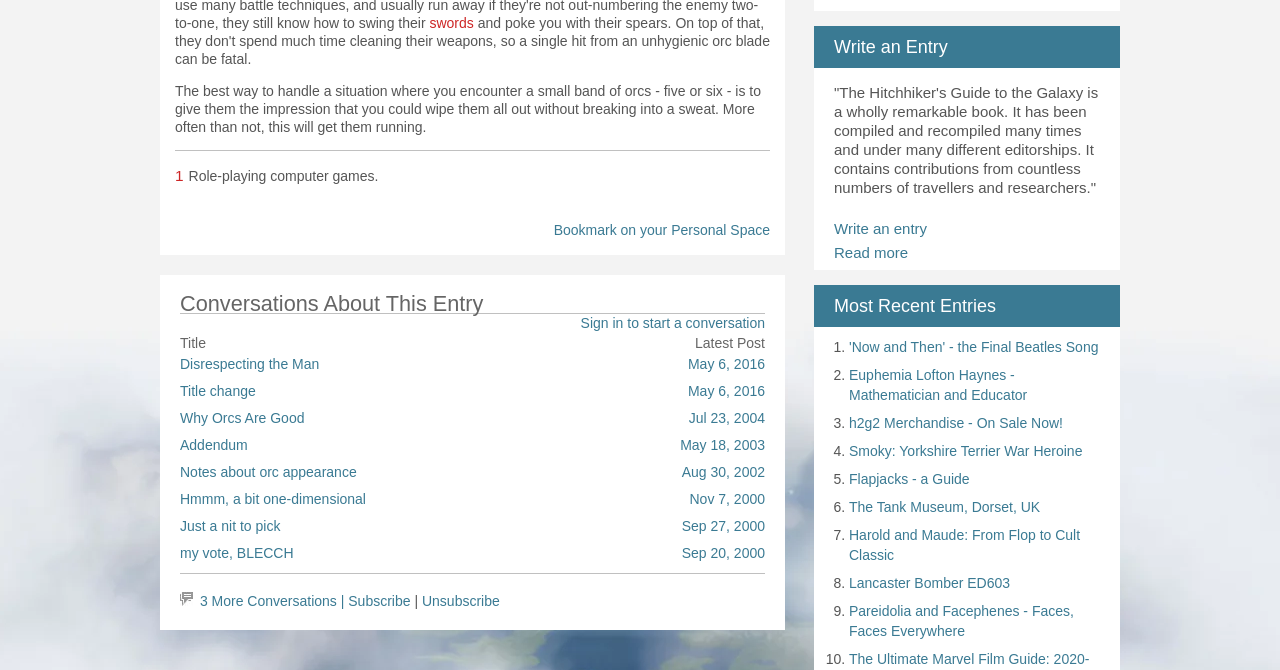What is the purpose of the 'Write an Entry' button?
Respond with a short answer, either a single word or a phrase, based on the image.

To create a new entry